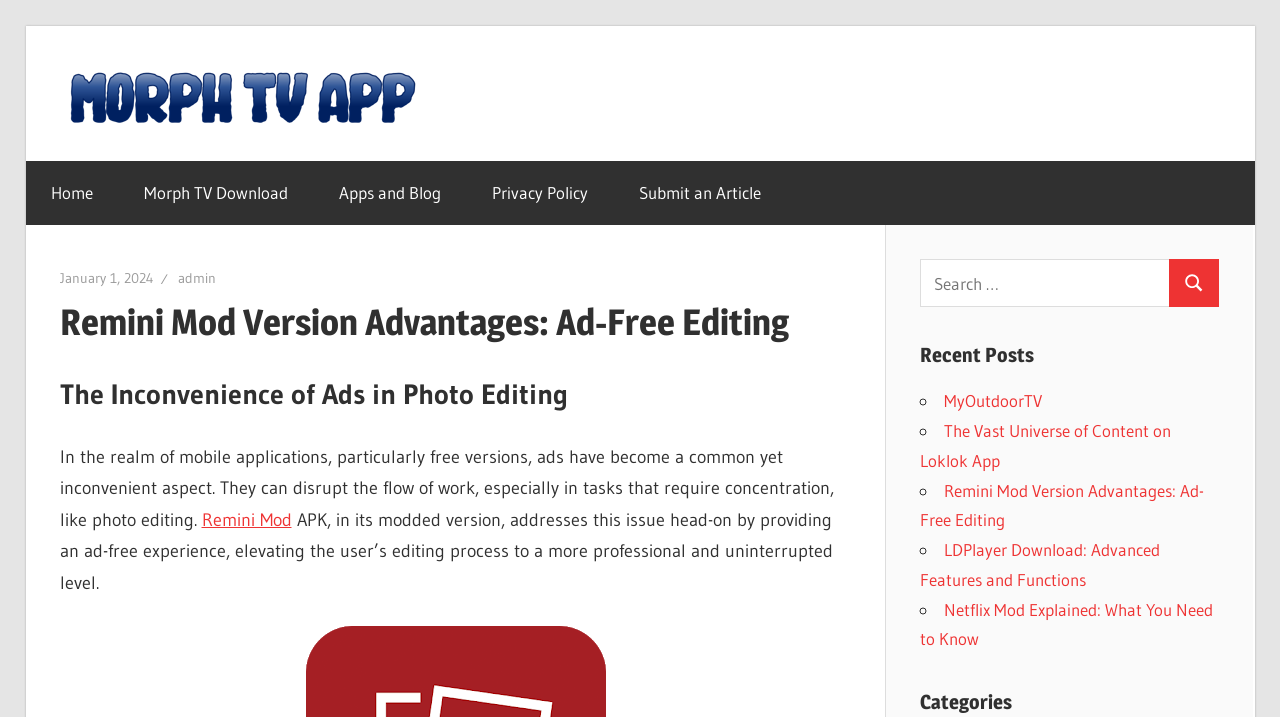Find and provide the bounding box coordinates for the UI element described with: "Privacy Policy".

[0.364, 0.225, 0.479, 0.313]